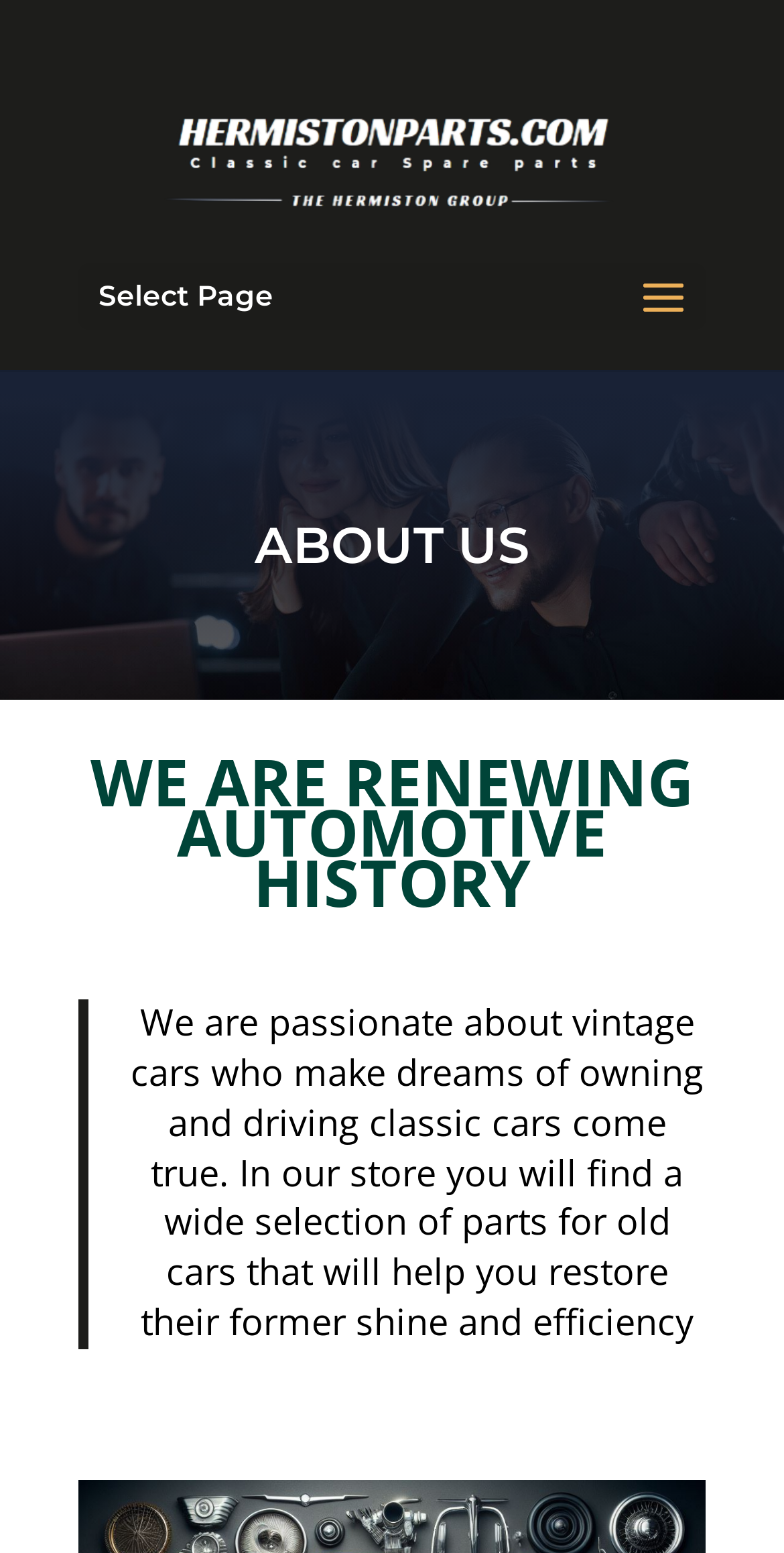What is the website's name?
Look at the screenshot and provide an in-depth answer.

I found the website's name by looking at the link element at the top of the page, which displays the website's name and has an image associated with it.